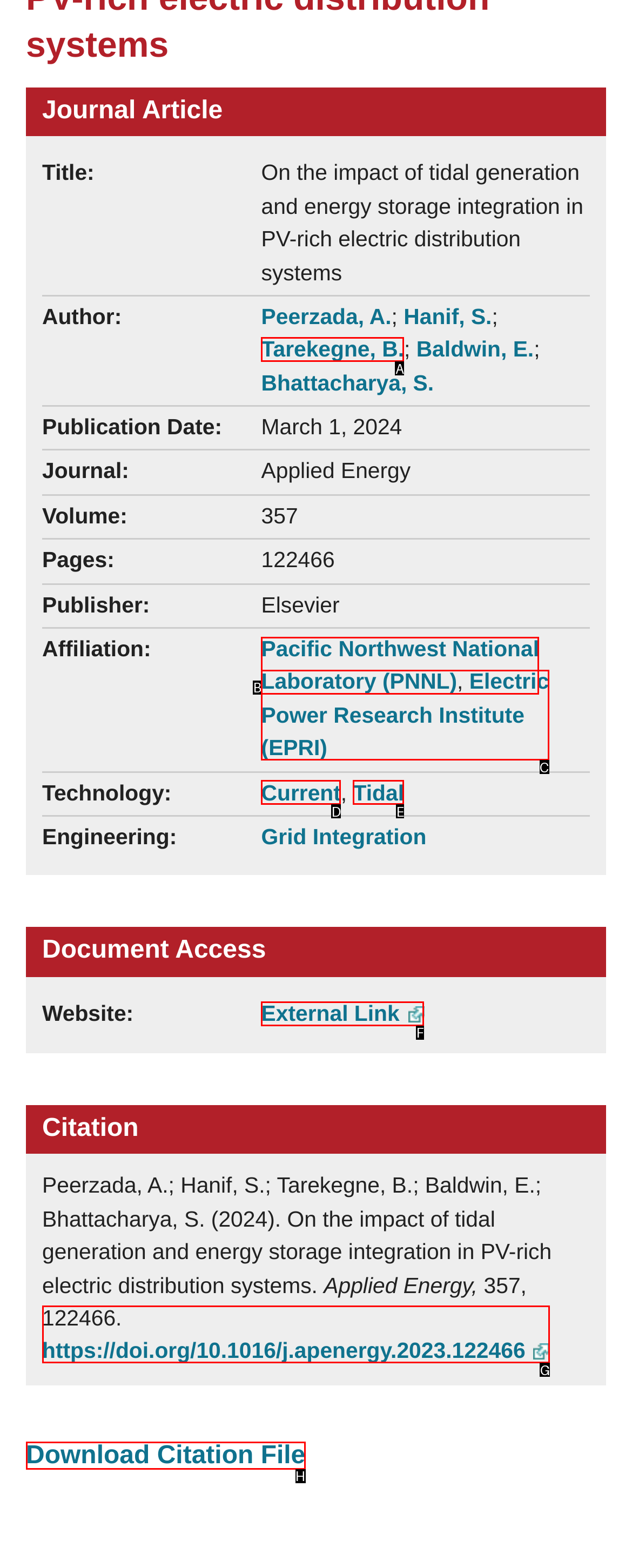Determine which HTML element corresponds to the description: Download Citation File. Provide the letter of the correct option.

H